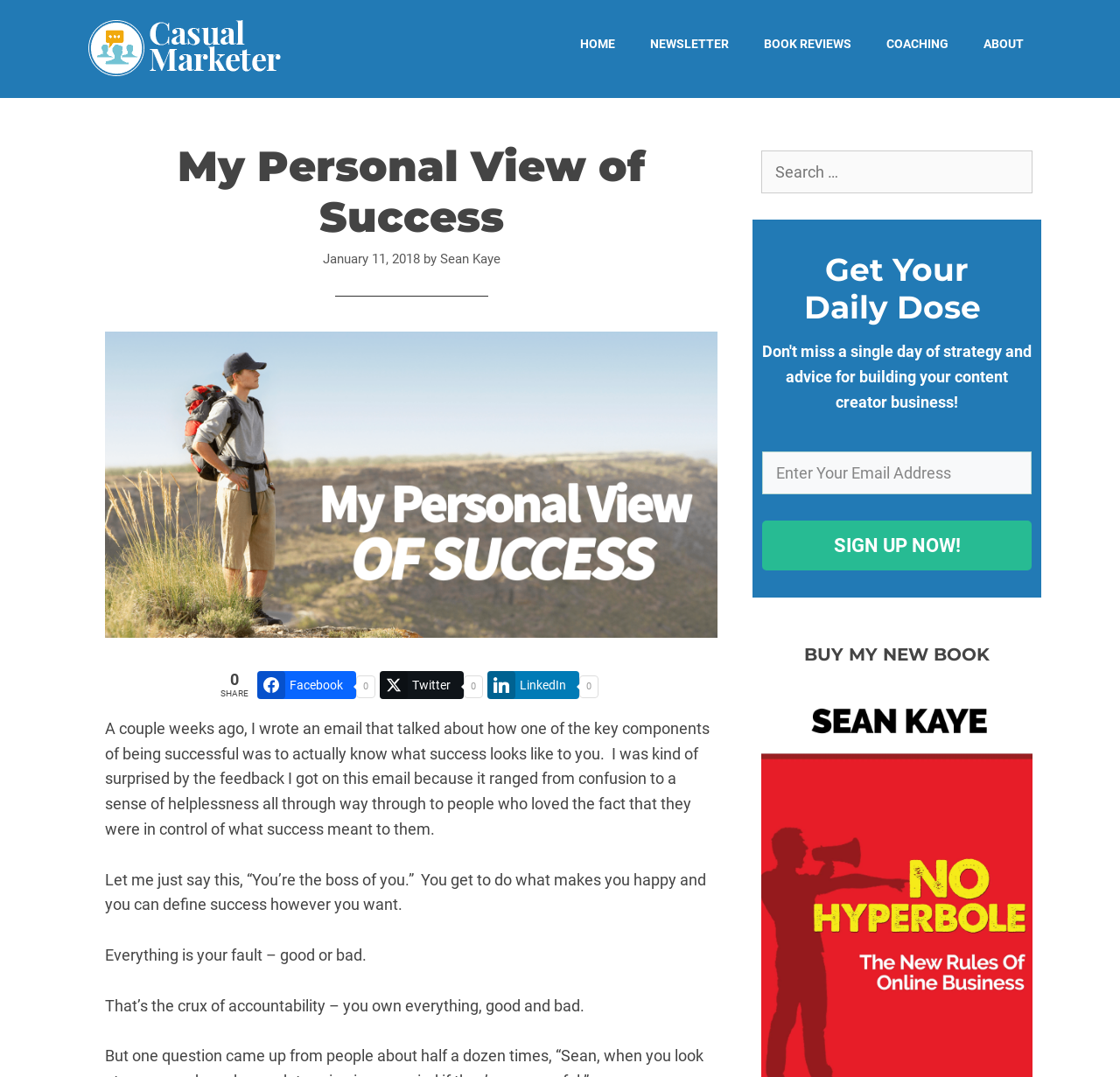Determine the bounding box coordinates of the clickable region to follow the instruction: "Search for something".

[0.68, 0.14, 0.922, 0.18]